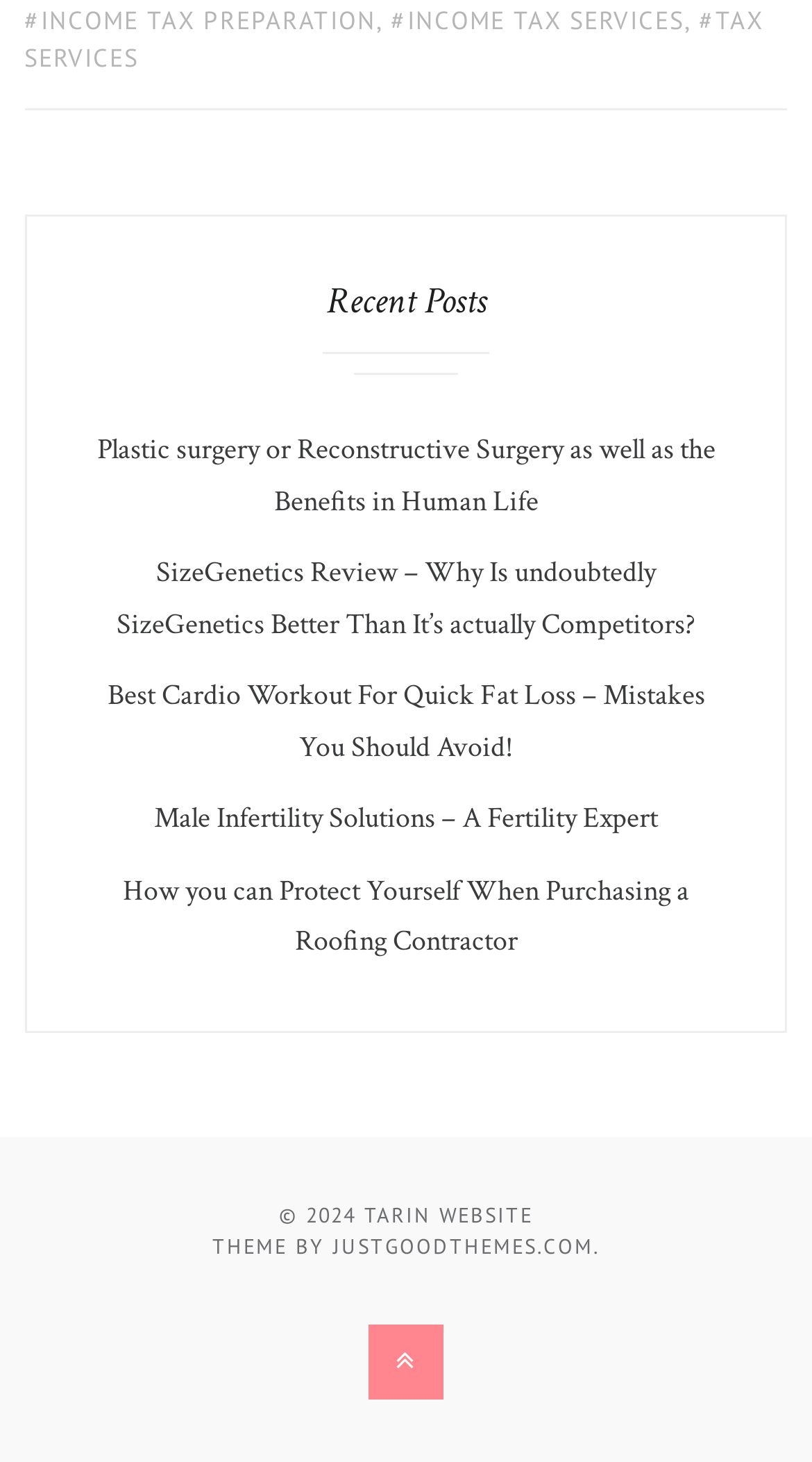Show the bounding box coordinates for the element that needs to be clicked to execute the following instruction: "View recent posts". Provide the coordinates in the form of four float numbers between 0 and 1, i.e., [left, top, right, bottom].

[0.109, 0.19, 0.891, 0.256]